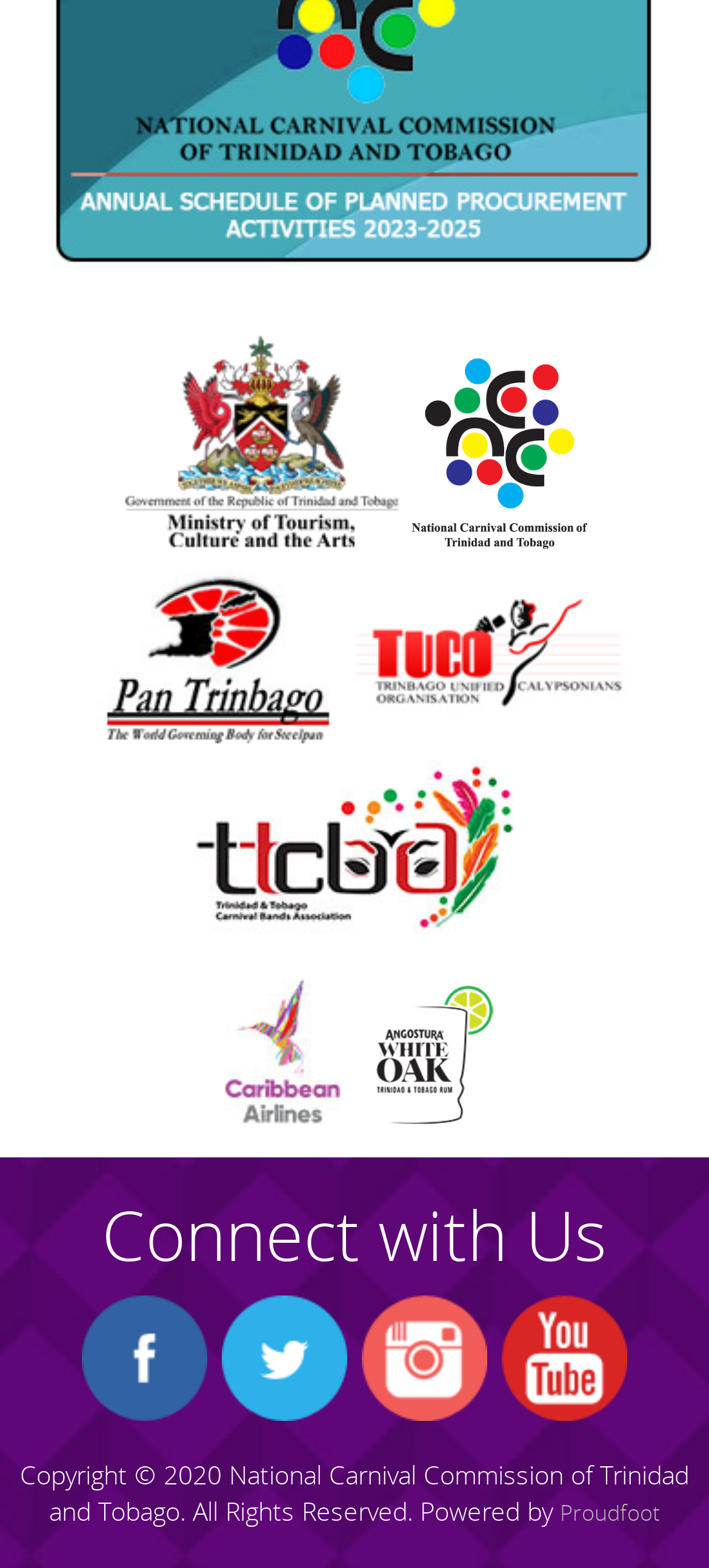Please determine the bounding box coordinates of the area that needs to be clicked to complete this task: 'Visit the NCC website'. The coordinates must be four float numbers between 0 and 1, formatted as [left, top, right, bottom].

[0.576, 0.335, 0.832, 0.357]